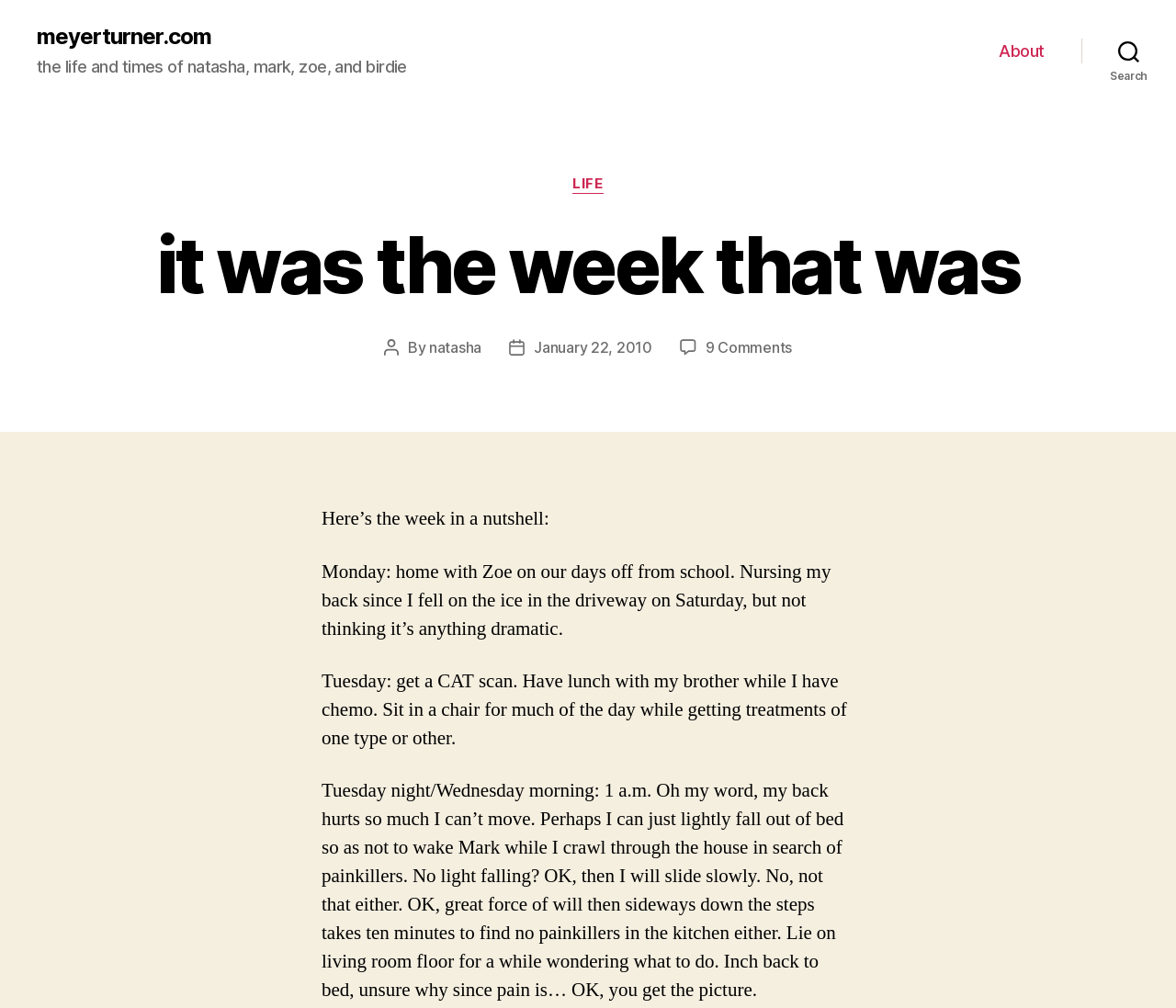Can you locate the main headline on this webpage and provide its text content?

it was the week that was